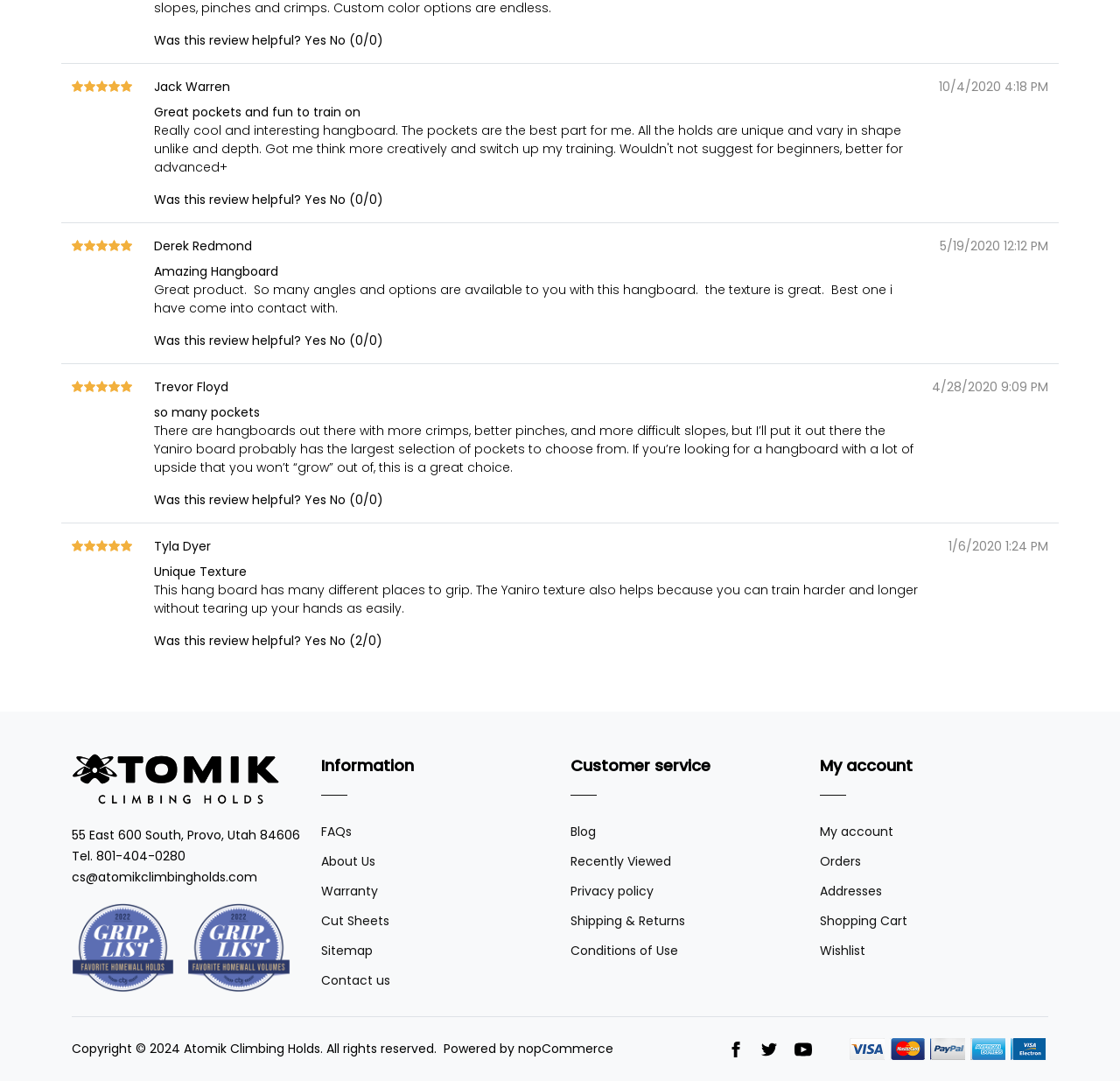What is the texture of the Yaniro hangboard?
Using the details shown in the screenshot, provide a comprehensive answer to the question.

I found the answer by looking at the review section, where Tyla Dyer mentions that the Yaniro hangboard has a unique texture.